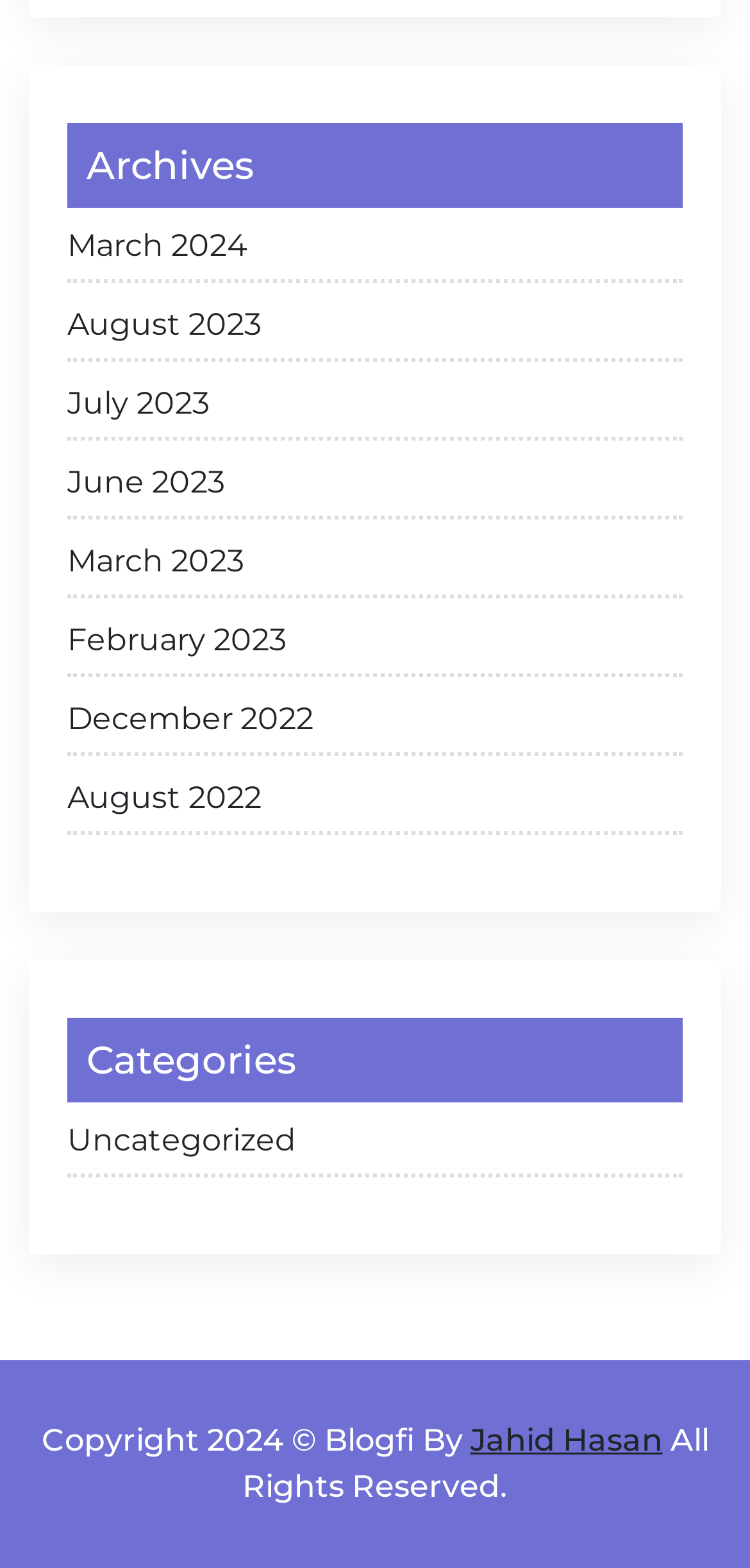How many months are listed under Archives?
Refer to the screenshot and answer in one word or phrase.

9